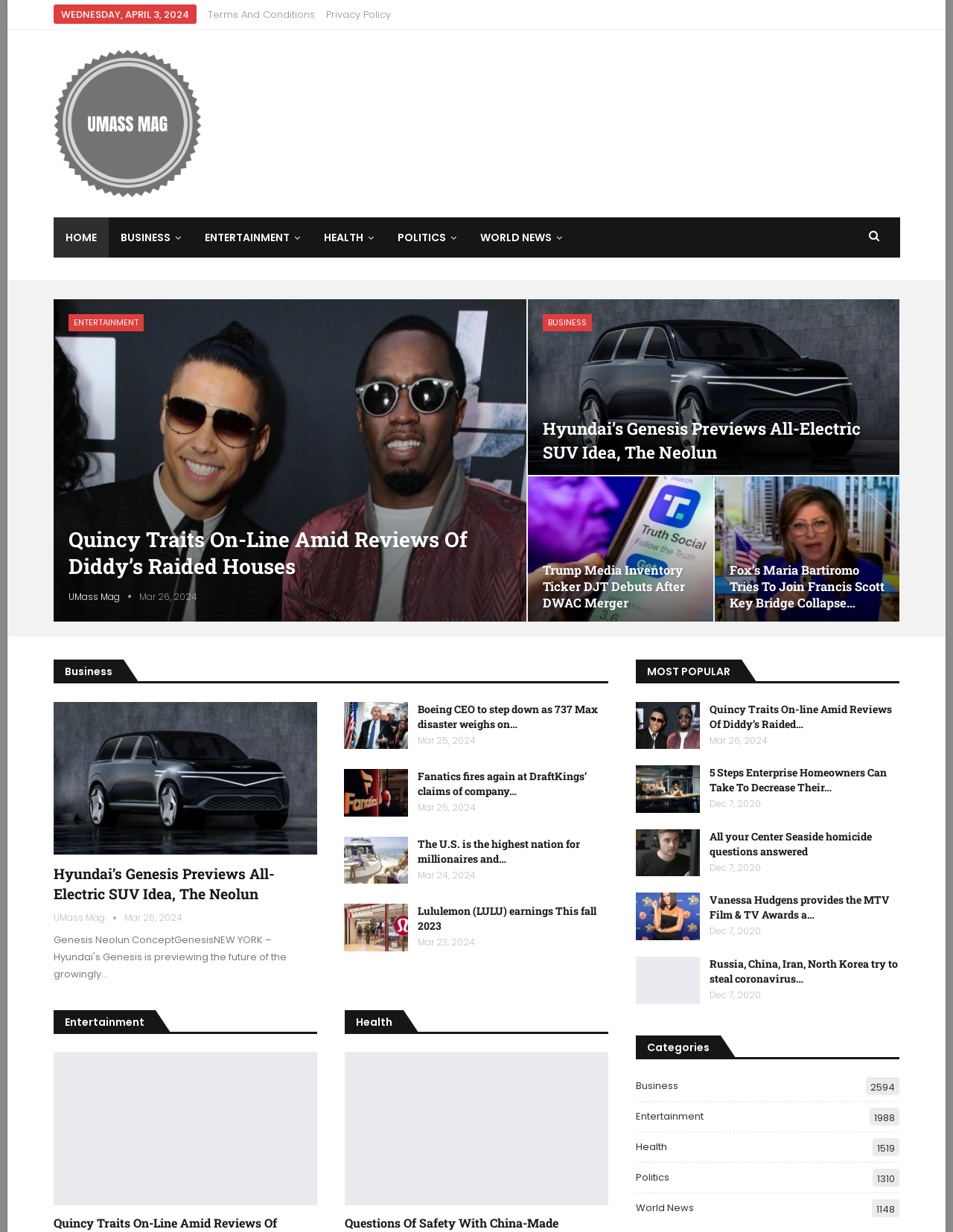What is the category of the article 'Hyundai’s Genesis previews all-electric SUV idea, the Neolun'?
Refer to the image and provide a one-word or short phrase answer.

Business